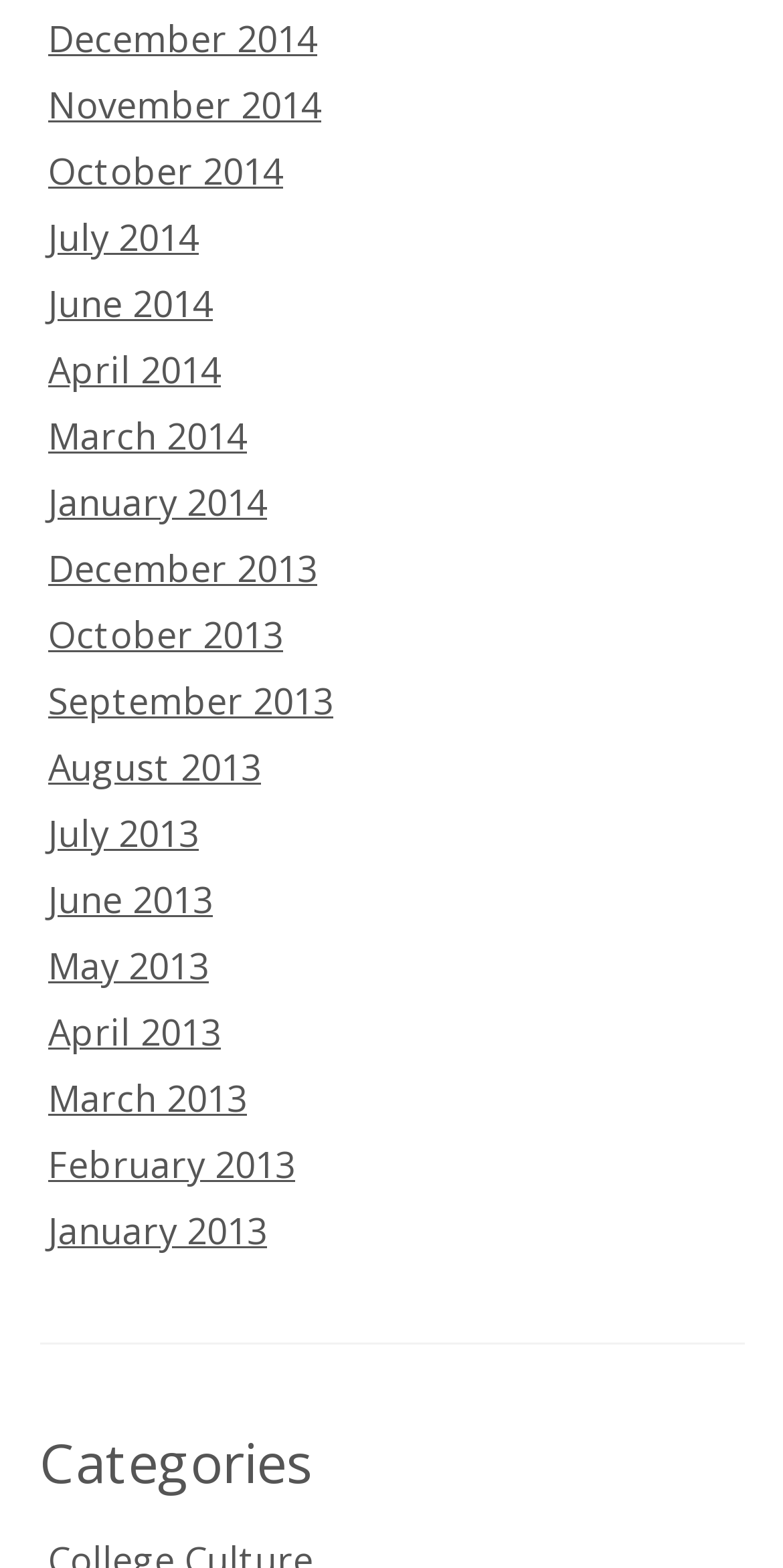What is the category heading located at?
Use the image to give a comprehensive and detailed response to the question.

By analyzing the bounding box coordinates, I found that the 'Categories' heading has a y1 coordinate of 0.909, which indicates that it is located at the bottom of the page.